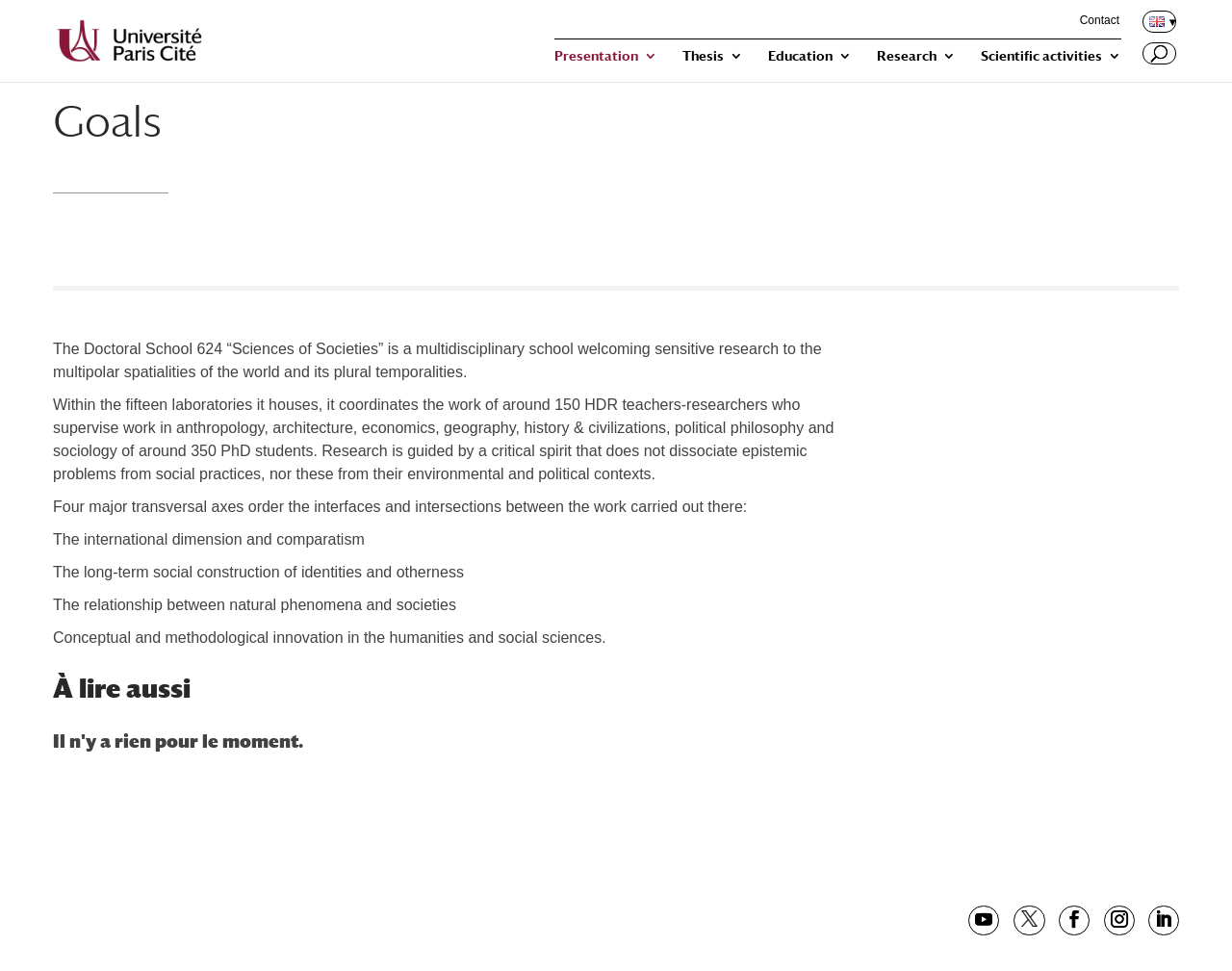Use a single word or phrase to answer the question:
How many laboratories are housed in the doctoral school?

15